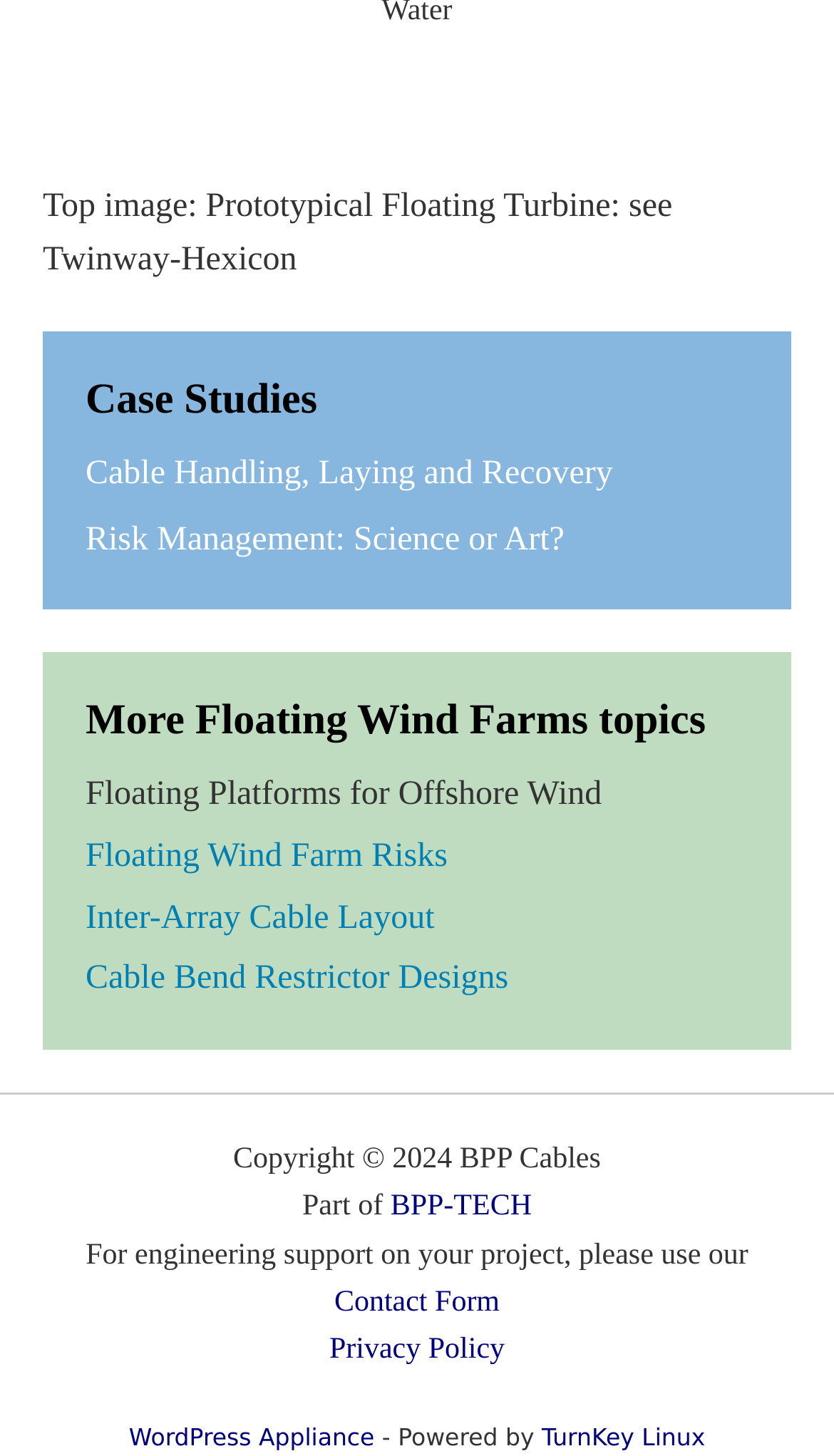What is the company name mentioned in the copyright section?
Provide a well-explained and detailed answer to the question.

The company name can be found in the copyright section at the bottom of the page, which states 'Copyright © 2024 BPP Cables'.